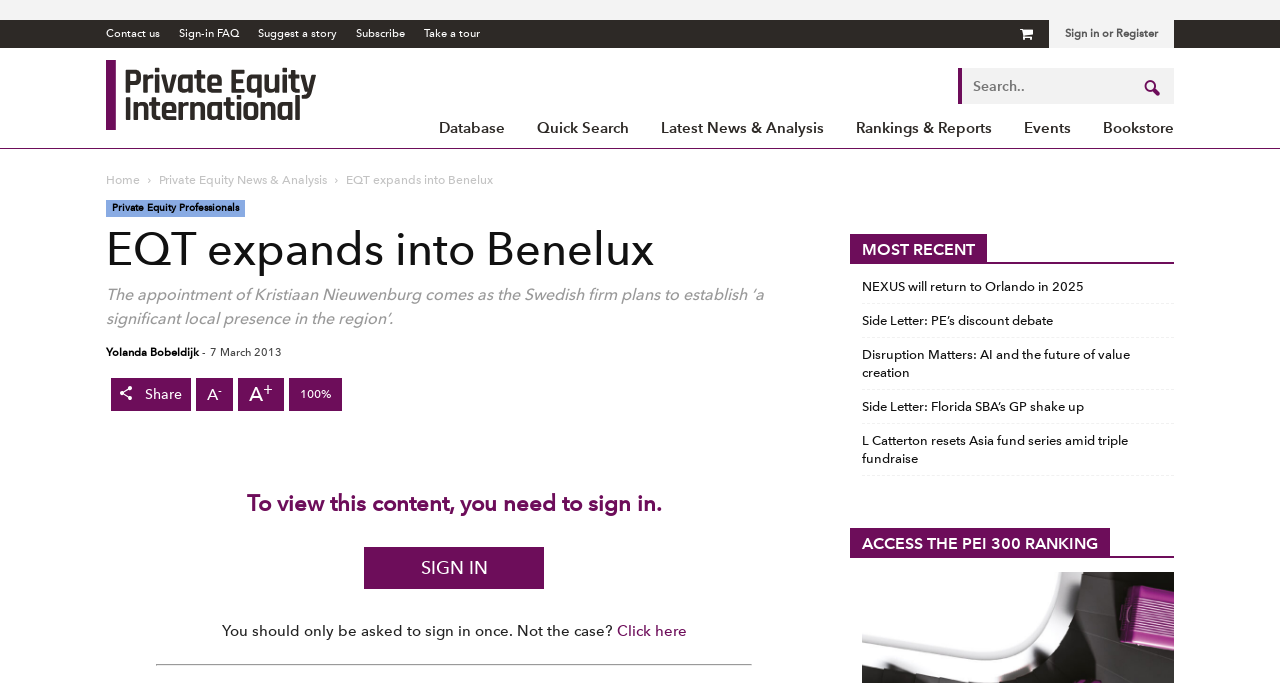What is the date of the article?
Refer to the image and answer the question using a single word or phrase.

7 March 2013